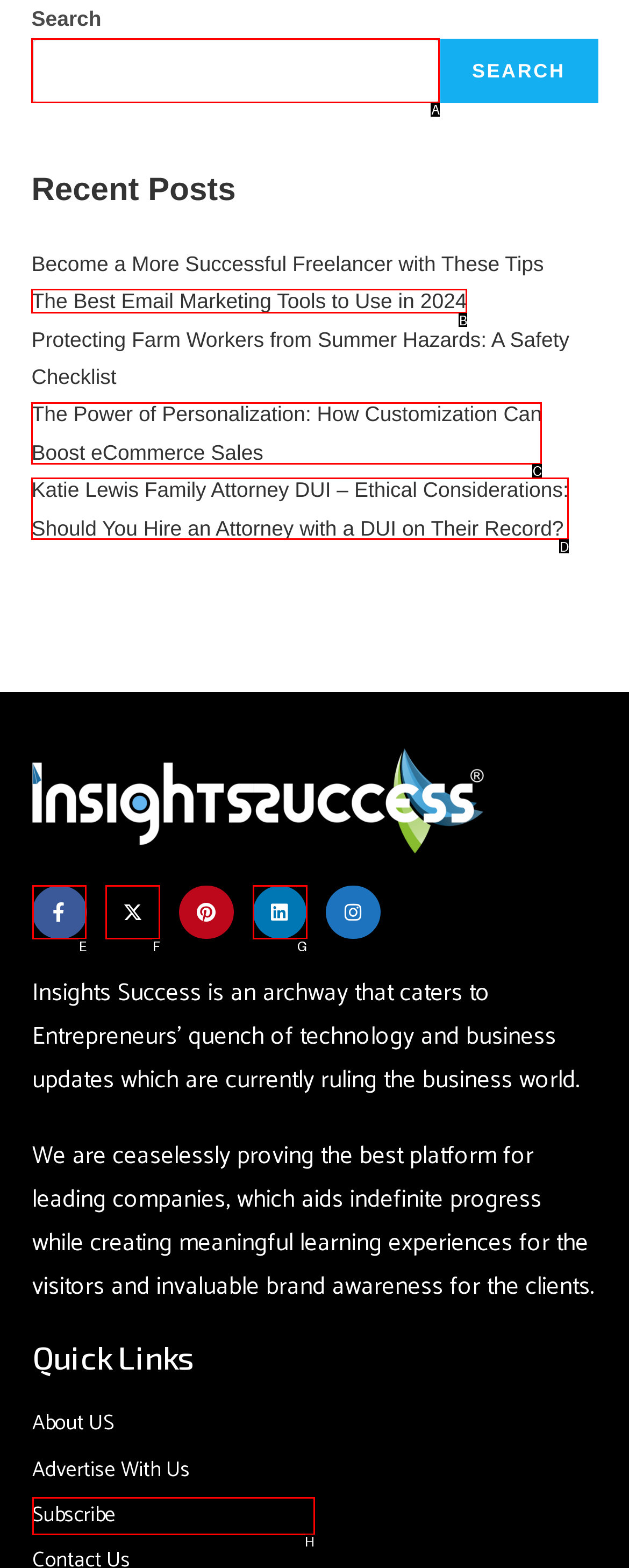Select the letter of the option that corresponds to: parent_node: SEARCH name="s"
Provide the letter from the given options.

A